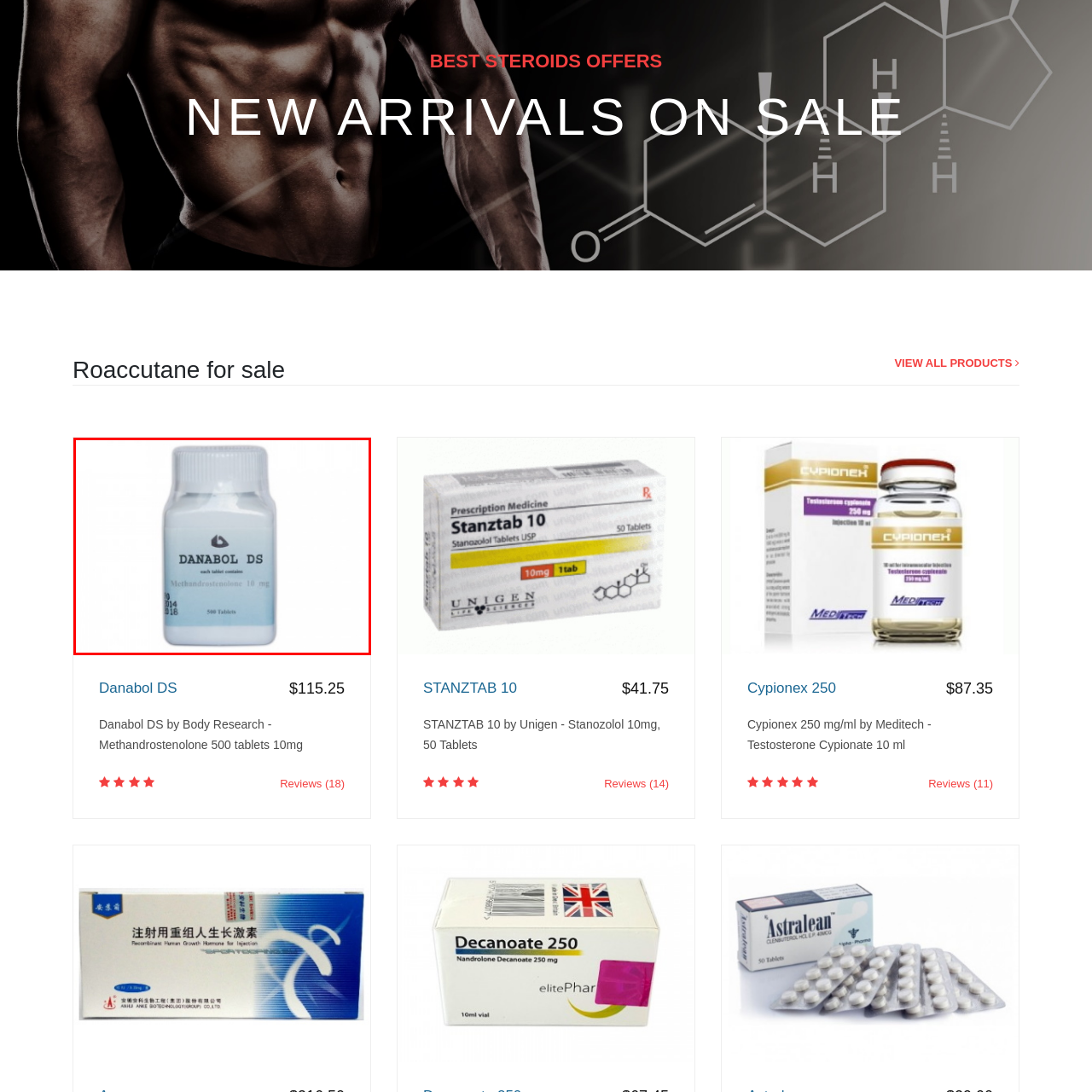What is the dosage of Methandrostenolone per tablet?
Examine the image that is surrounded by the red bounding box and answer the question with as much detail as possible using the image.

The question asks about the dosage of Methandrostenolone per tablet. According to the caption, the label on the bottle indicates that each tablet contains 10 mg of Methandrostenolone, which is the answer to this question.